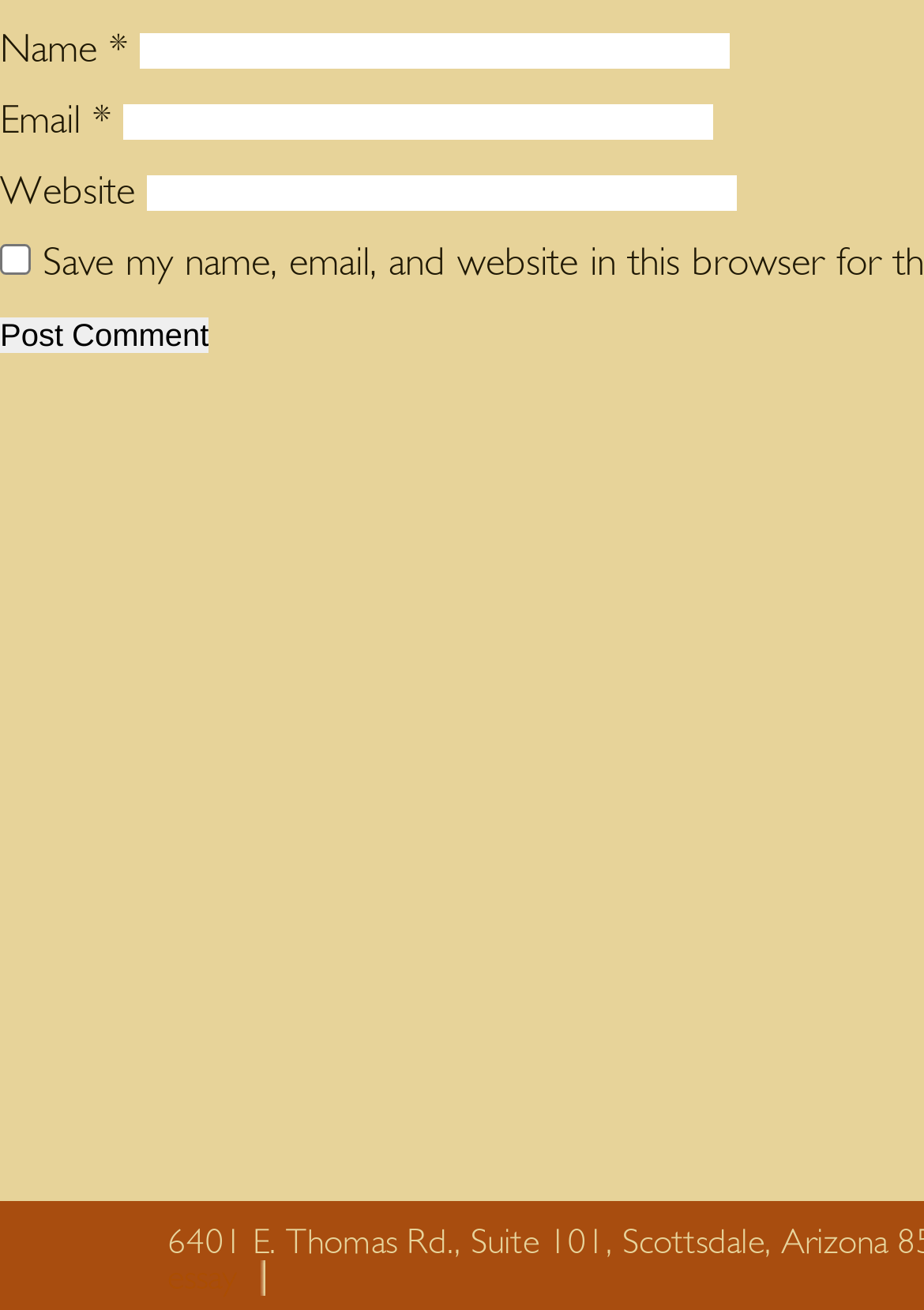How many textboxes are required?
Using the information from the image, give a concise answer in one word or a short phrase.

2